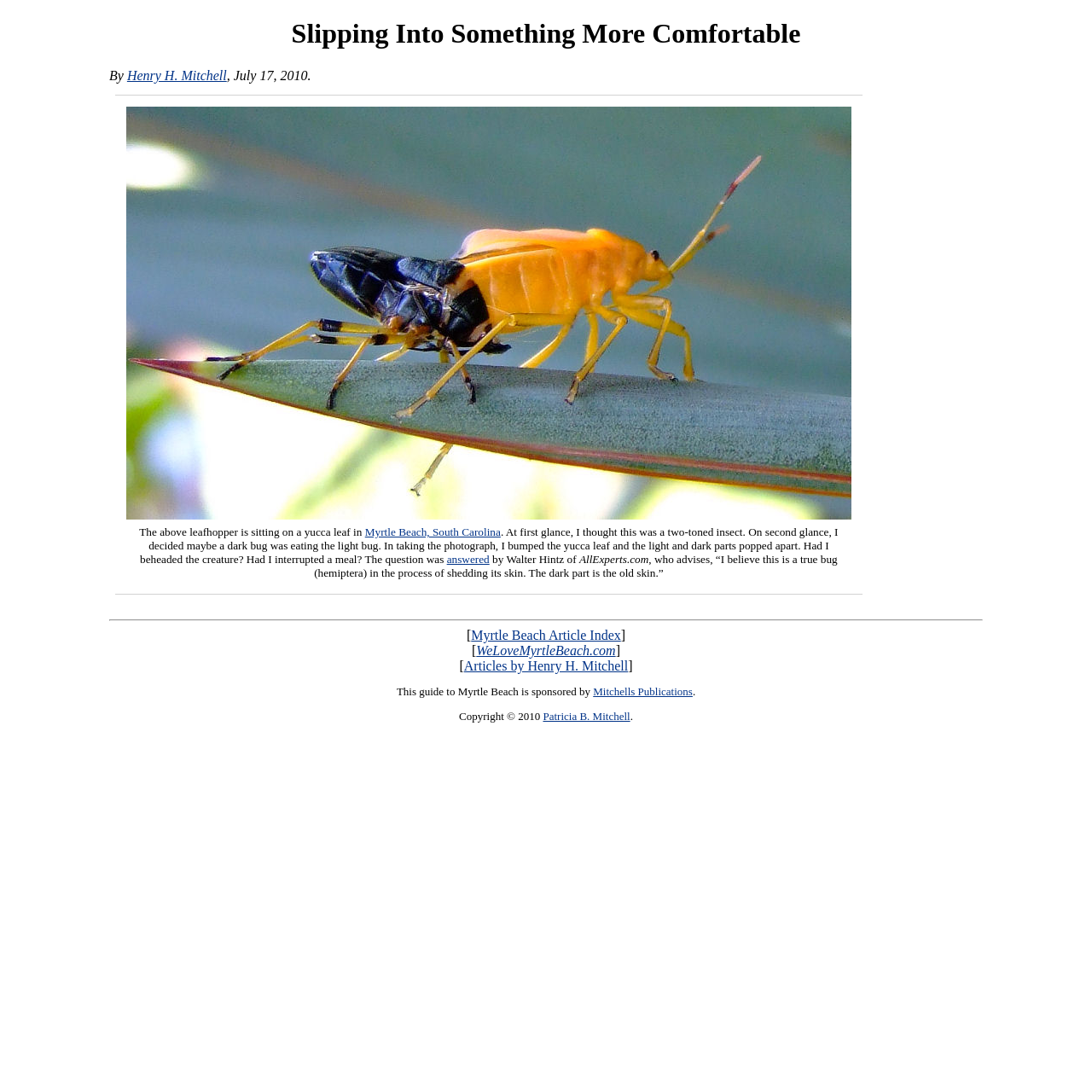What is the insect in the image?
Please provide a single word or phrase as your answer based on the screenshot.

Leafhopper